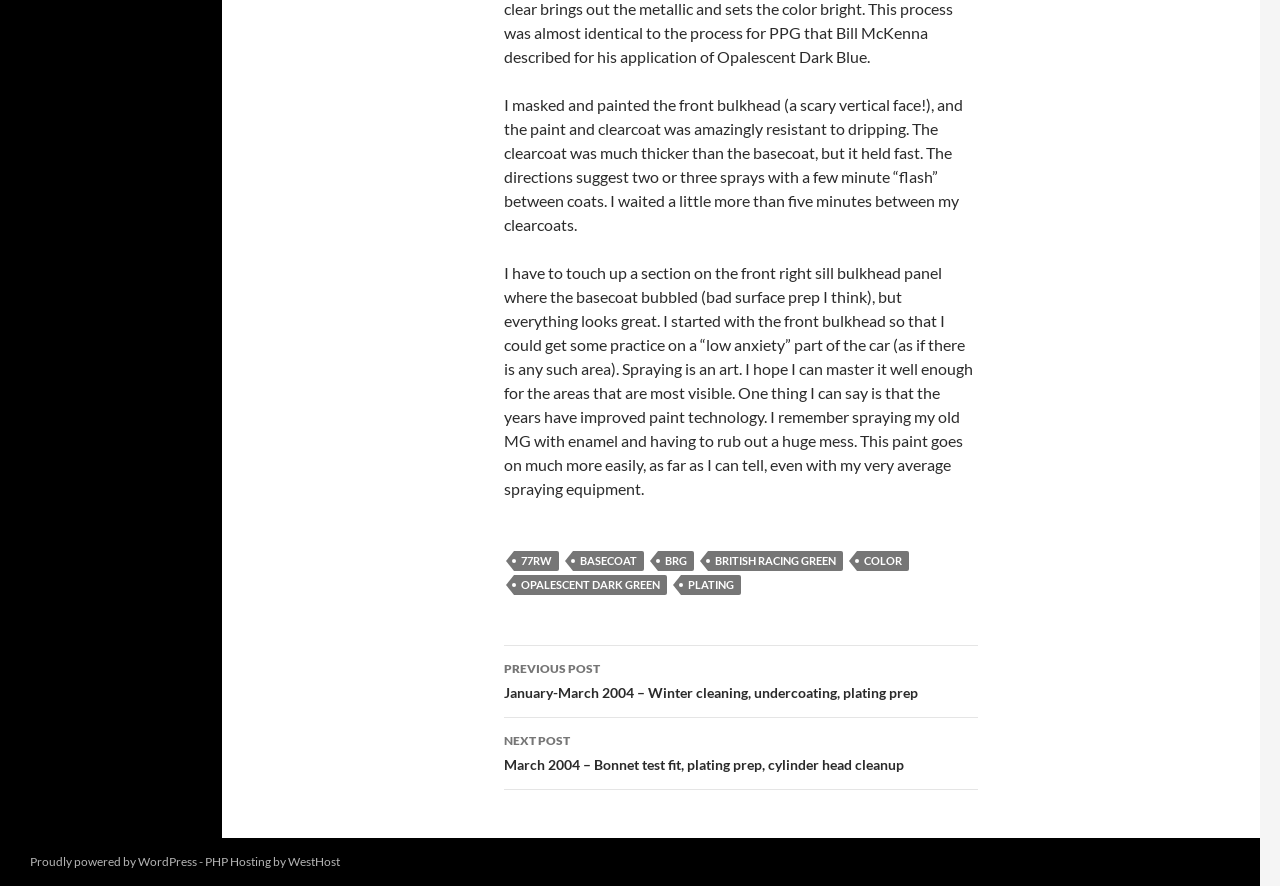Calculate the bounding box coordinates for the UI element based on the following description: "british racing green". Ensure the coordinates are four float numbers between 0 and 1, i.e., [left, top, right, bottom].

[0.553, 0.622, 0.659, 0.644]